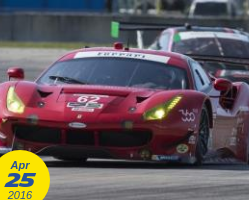Present a detailed portrayal of the image.

The image captures an intense moment during a race on April 25, 2016, featuring the striking red Ferrari 488 GT3, number 62, famously known for its performance in the IMSA WeatherTech SportsCar Championship. This sleek race car is shown maneuvering around a corner on the track, showcasing its aerodynamic design and vibrant sponsor logos. The blurred background includes a second racing vehicle, emphasizing the competitive spirit on the track. The date is prominently highlighted in a yellow circle, adding a dynamic touch to the visual representation of this thrilling motorsport event.